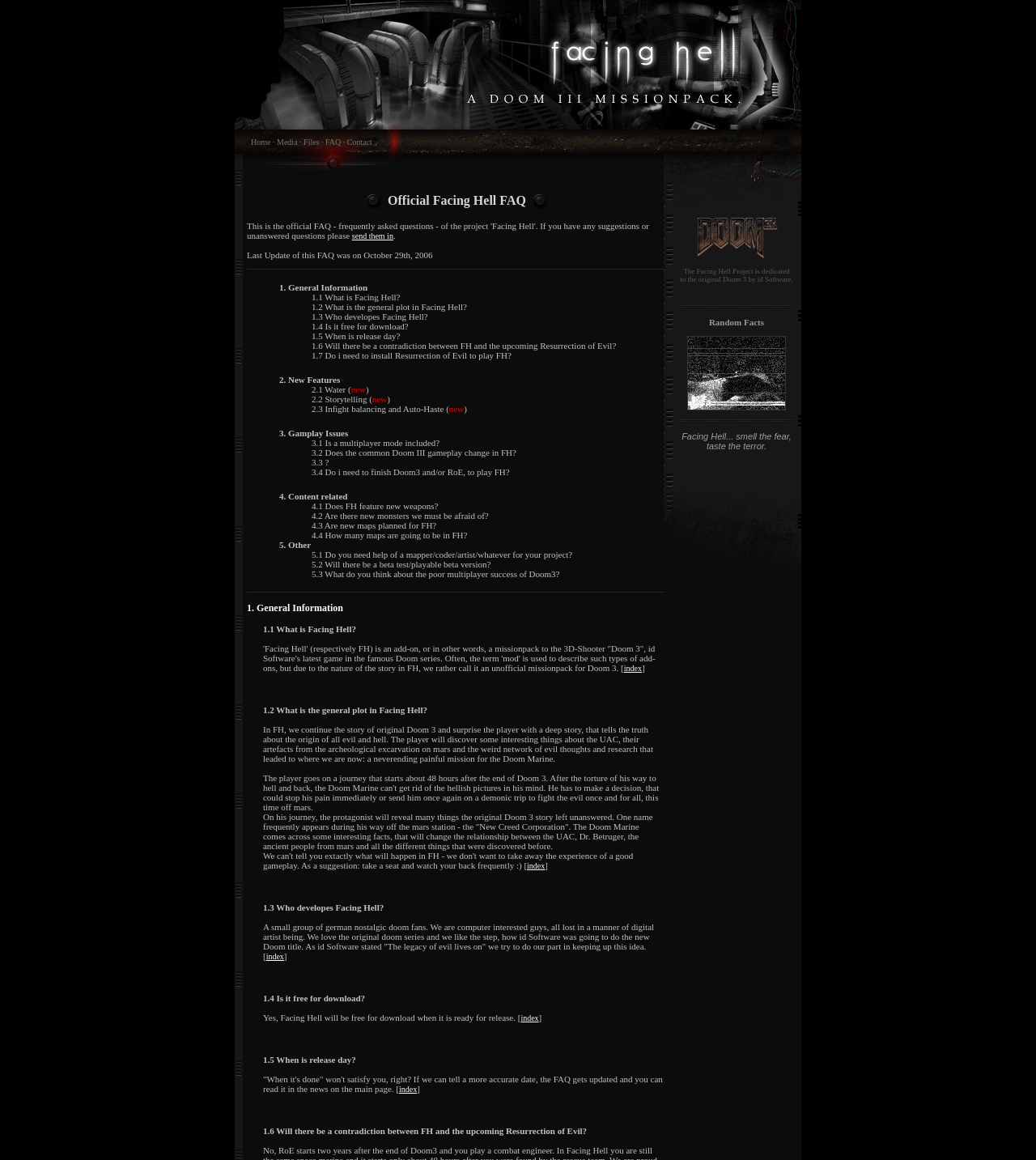Determine the bounding box coordinates of the clickable element to achieve the following action: 'Click on the '1.1 What is Facing Hell?' link'. Provide the coordinates as four float values between 0 and 1, formatted as [left, top, right, bottom].

[0.301, 0.252, 0.386, 0.26]